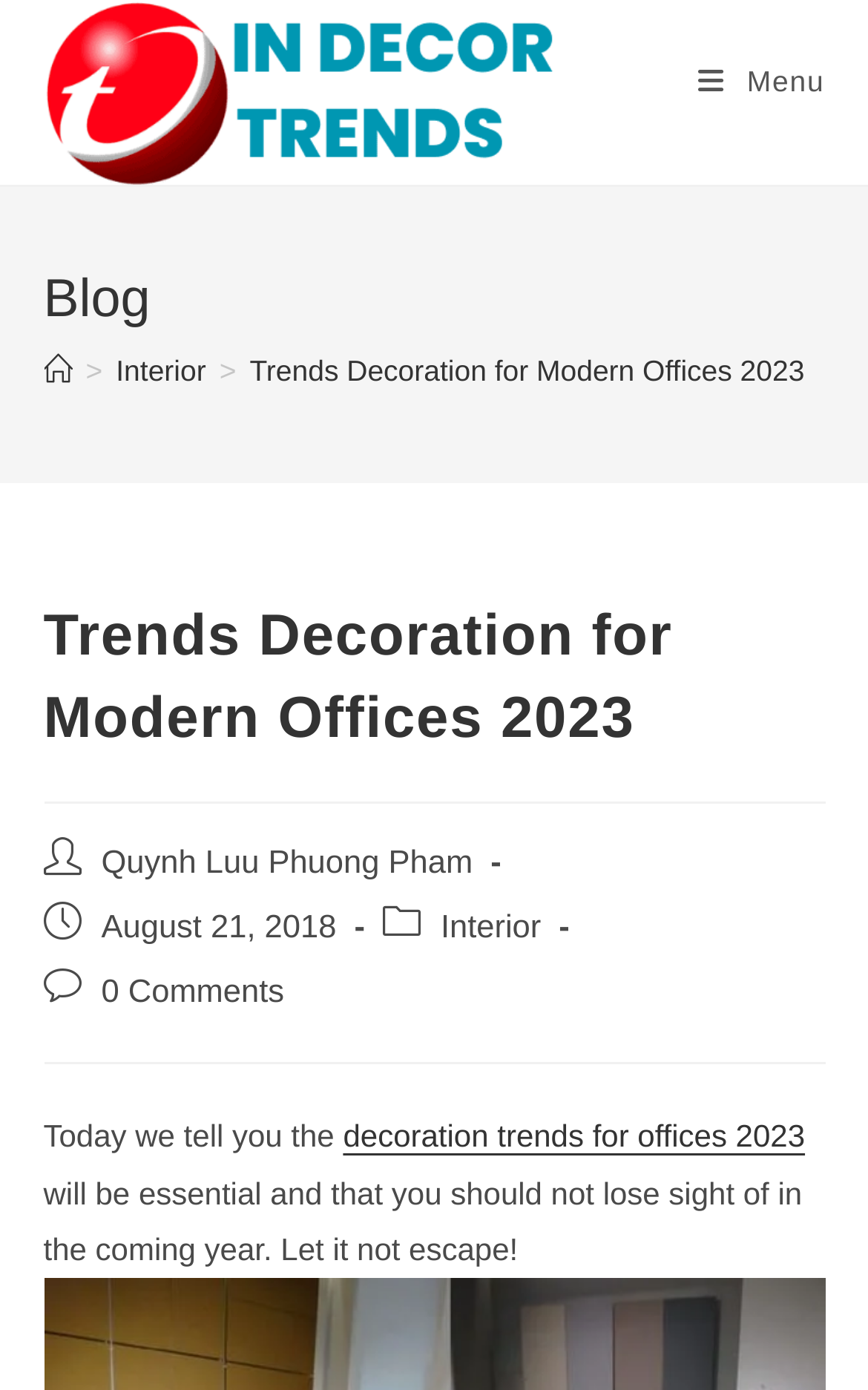Describe all visible elements and their arrangement on the webpage.

The webpage is about decoration trends for modern offices in 2023. At the top-left corner, there is a layout table with a link to "Interior Decor Trends" accompanied by an image. On the top-right corner, there is a link to "Mobile Menu". 

Below the top section, there is a header section with a heading "Blog" and a navigation menu with breadcrumbs, including links to "Home", "Interior", and the current page "Trends Decoration for Modern Offices 2023". 

Further down, there is another header section with a heading "Trends Decoration for Modern Offices 2023". Below this heading, there are details about the post, including the author "Quynh Luu Phuong Pham", the publication date "August 21, 2018", the category "Interior", and the number of comments "0 Comments". 

The main content of the webpage starts with a paragraph of text, which is the same as the meta description, describing the importance of decoration trends for offices in 2023.